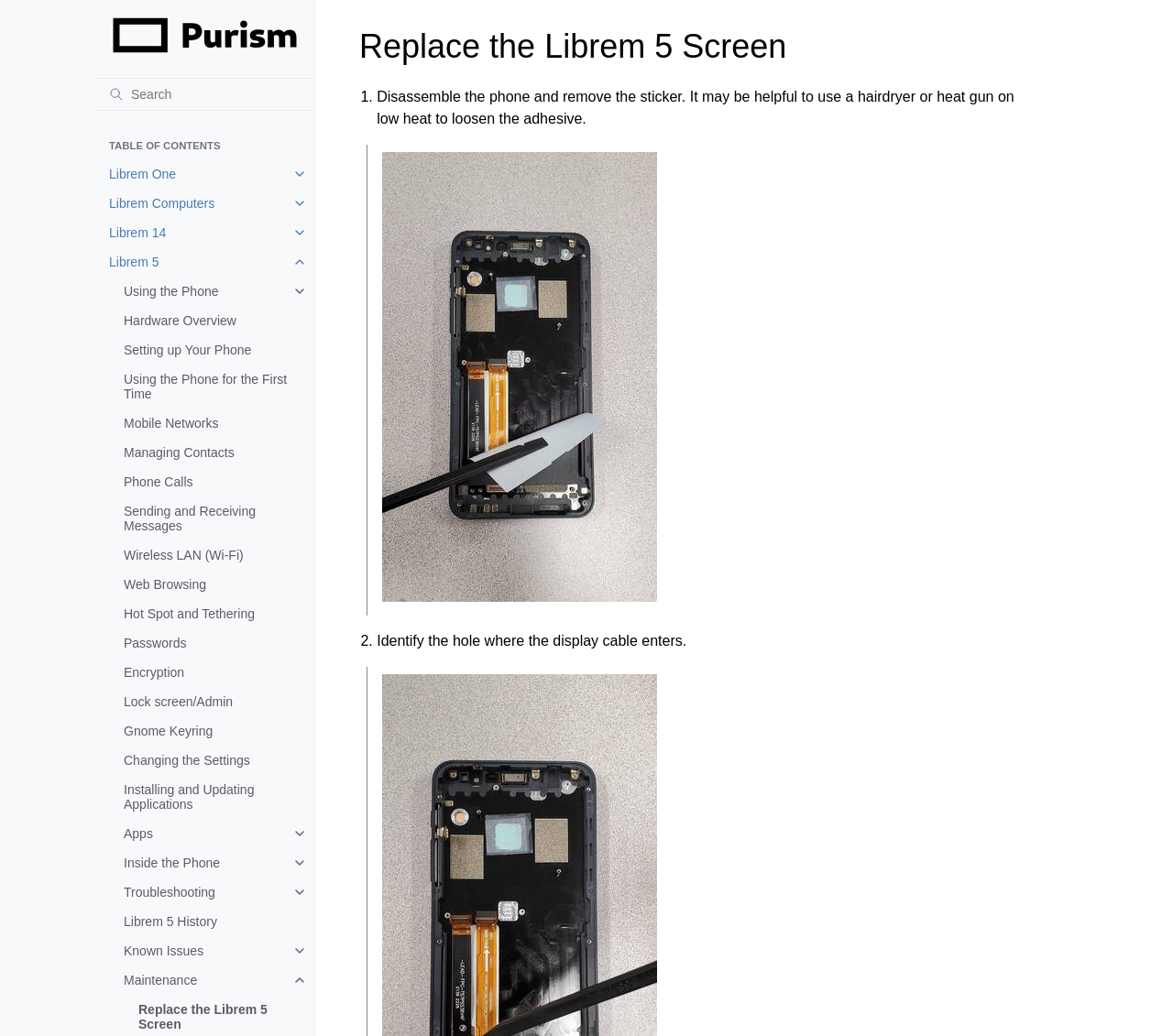Find the bounding box coordinates for the UI element whose description is: "Changing the Settings". The coordinates should be four float numbers between 0 and 1, in the format [left, top, right, bottom].

[0.093, 0.72, 0.268, 0.748]